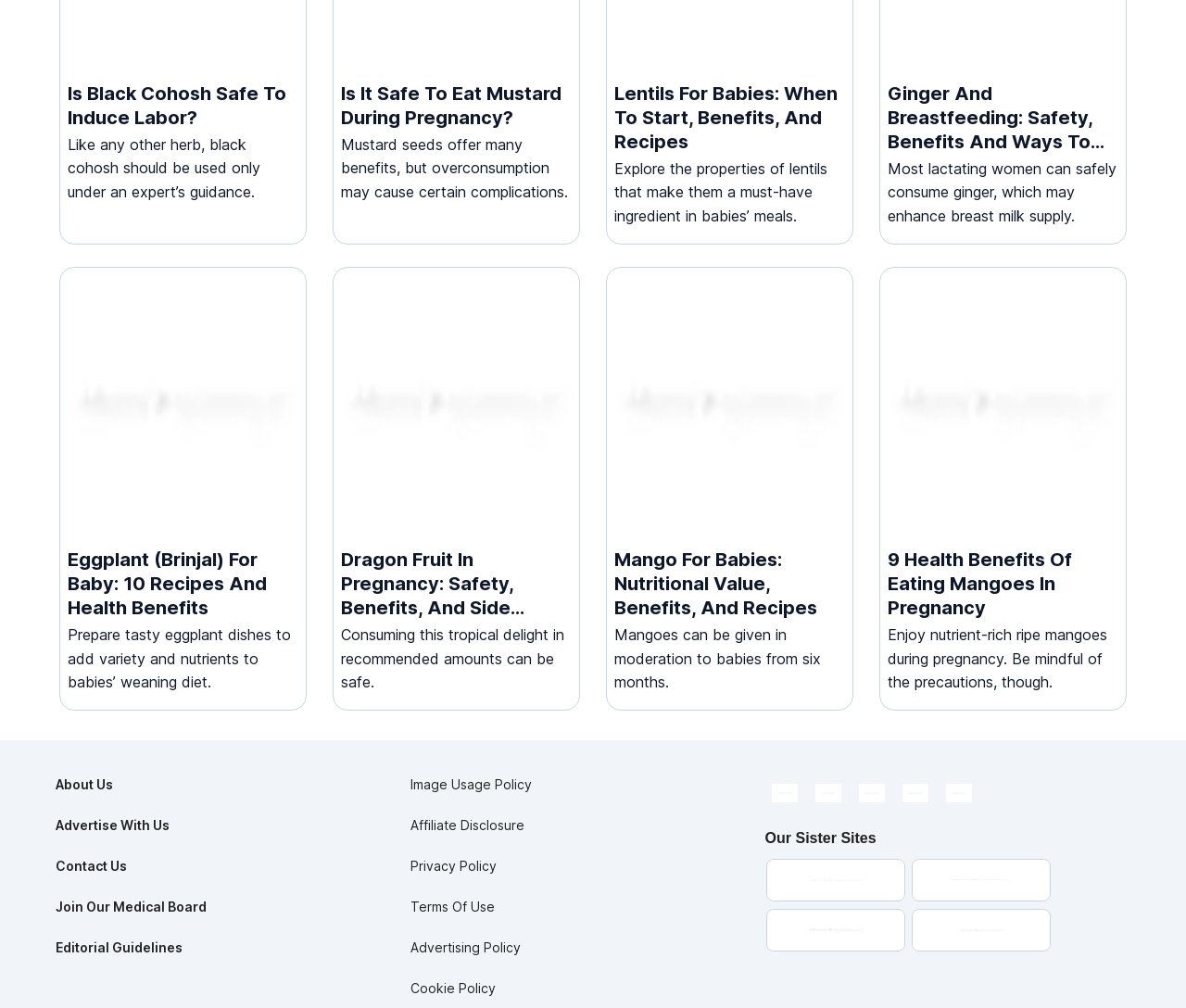What is the topic of the third link?
Please answer the question with as much detail as possible using the screenshot.

The third link on the webpage is 'Lentils For Babies: When To Start, Benefits, And Recipes', which suggests that the topic is about the benefits and recipes of lentils for babies.